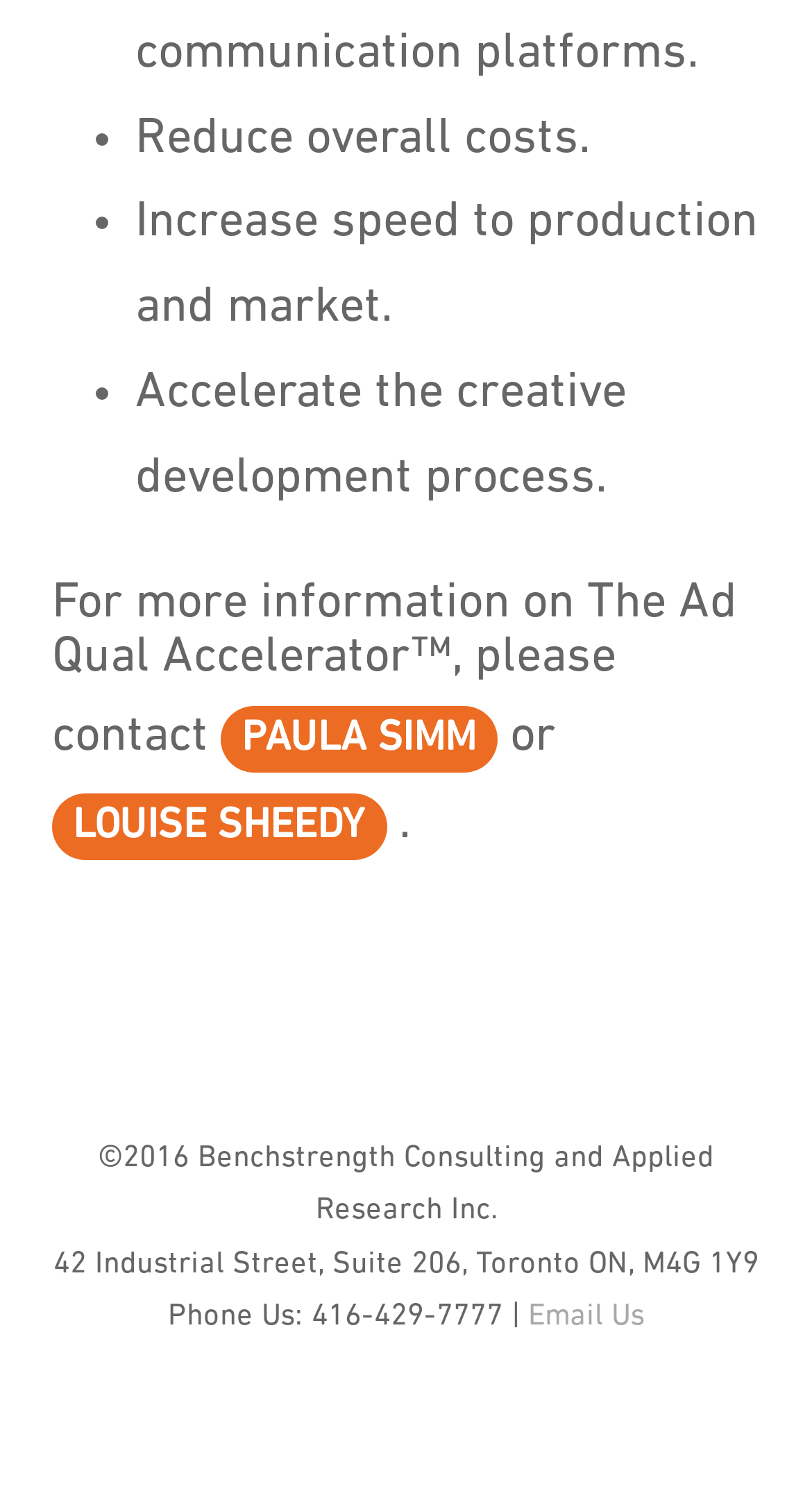Bounding box coordinates are specified in the format (top-left x, top-left y, bottom-right x, bottom-right y). All values are floating point numbers bounded between 0 and 1. Please provide the bounding box coordinate of the region this sentence describes: Email Us

[0.65, 0.874, 0.794, 0.895]